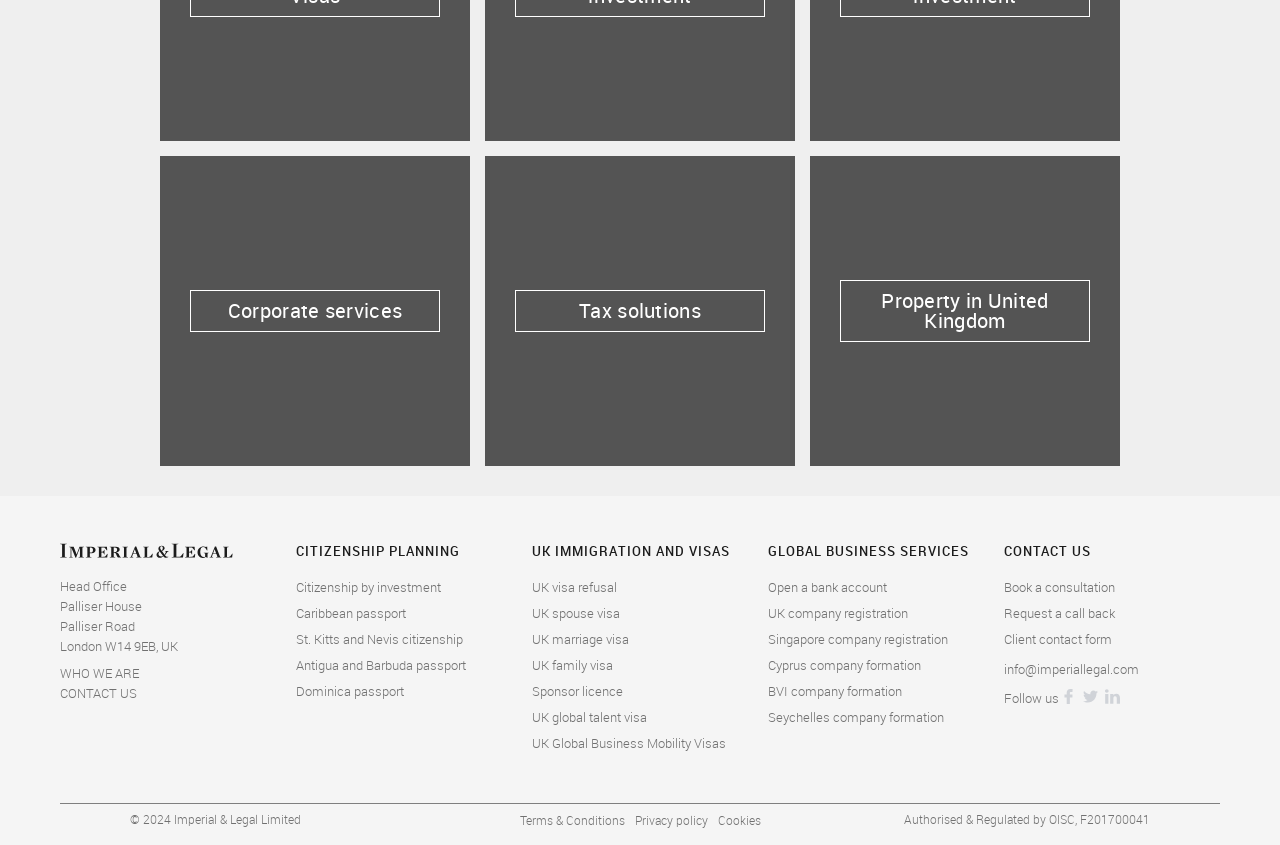Determine the bounding box coordinates of the region I should click to achieve the following instruction: "Explore the 'SHORTCODES' section". Ensure the bounding box coordinates are four float numbers between 0 and 1, i.e., [left, top, right, bottom].

None